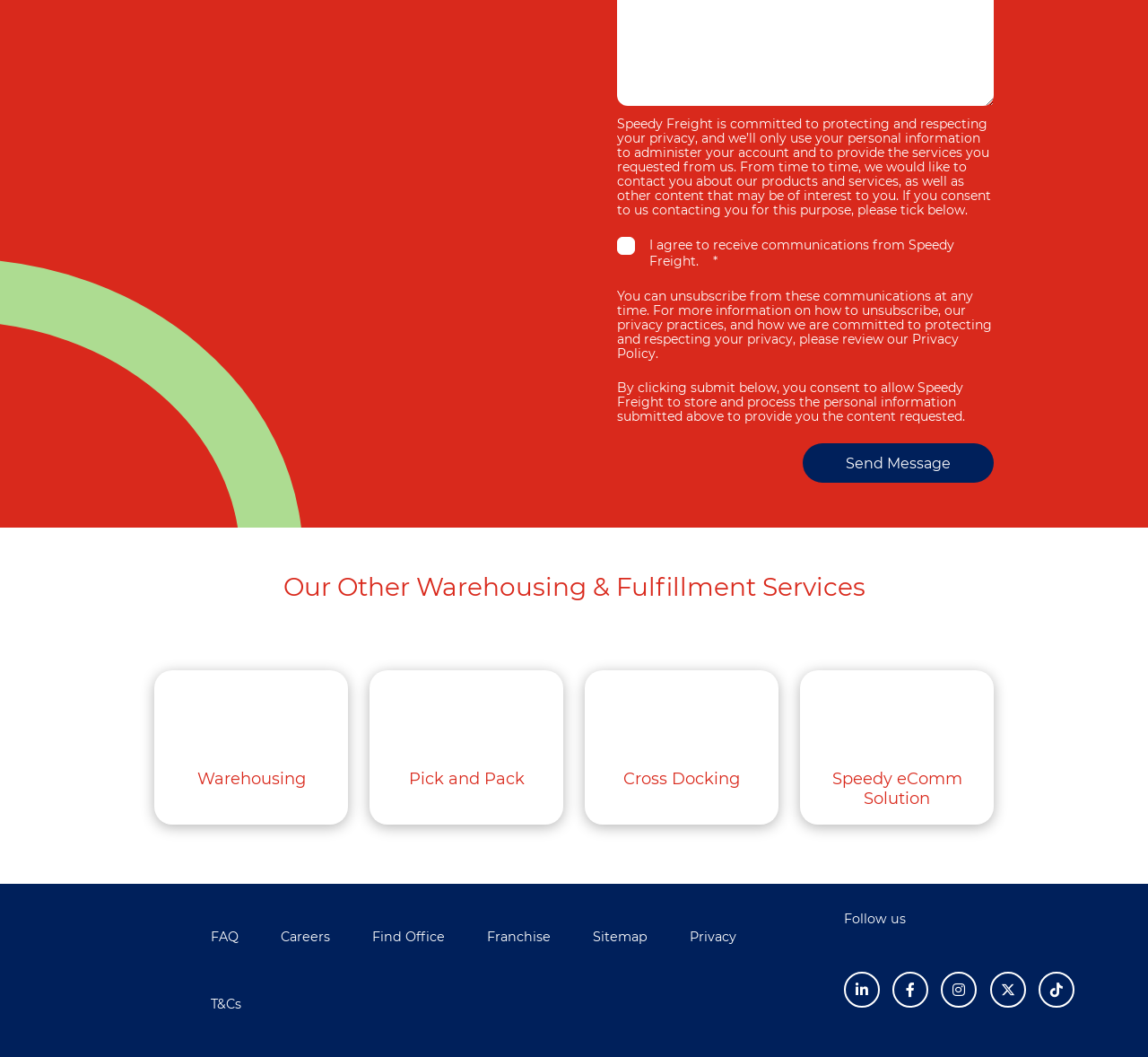What services are listed under 'Our Other Warehousing & Fulfillment Services'?
Respond to the question with a well-detailed and thorough answer.

The links listed under 'Our Other Warehousing & Fulfillment Services' are 'Speedy Freight Courier Specialist Services Warehousing and Storage', 'Speedy Freight Warehousing & Fulfillment Pick & Pack', and 'Speedy Freight Warehousing & Fulfillment Cross Docking', indicating that these are the services listed.